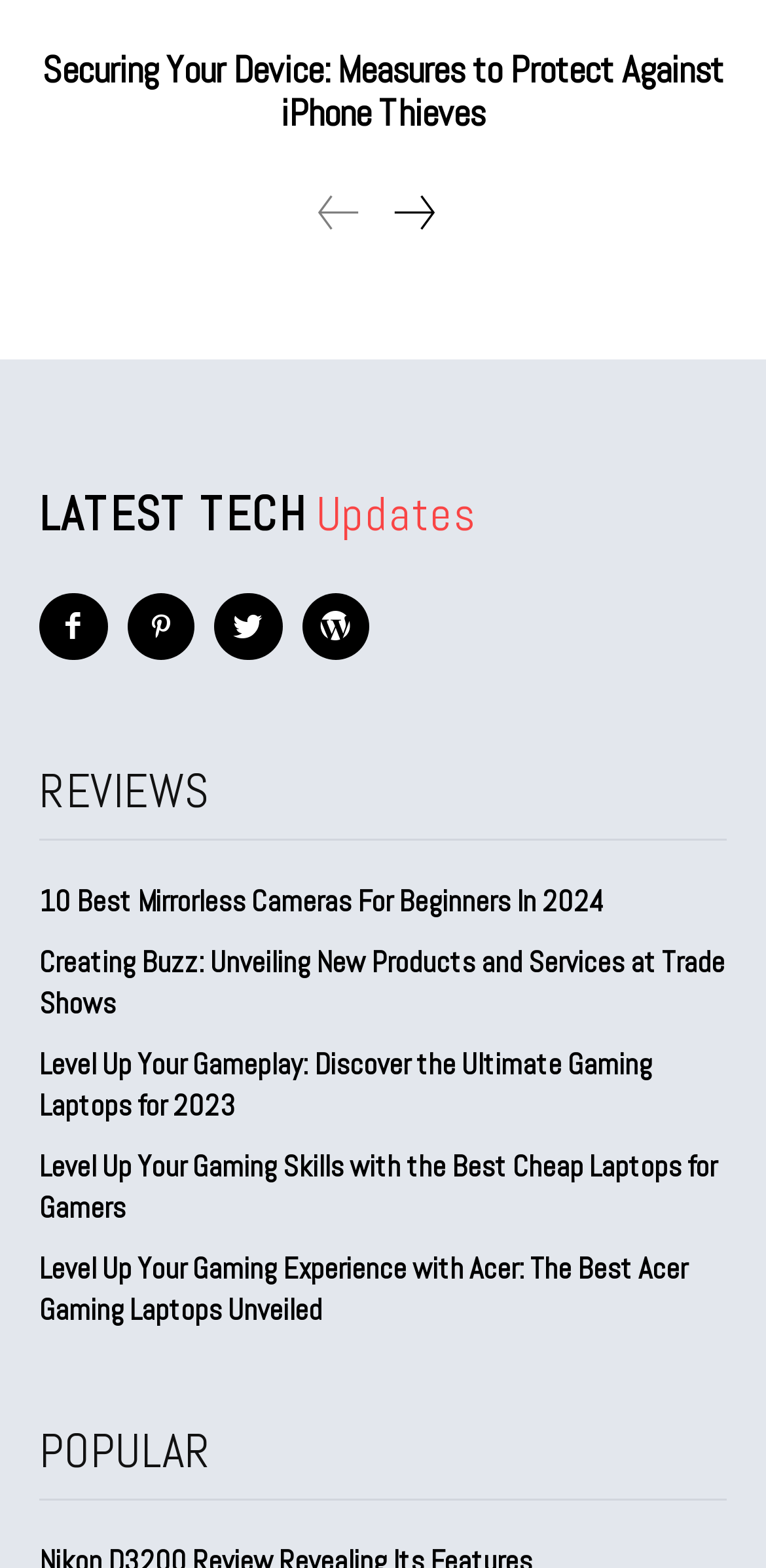Find the bounding box coordinates of the element to click in order to complete the given instruction: "read about securing your device."

[0.051, 0.031, 0.949, 0.086]